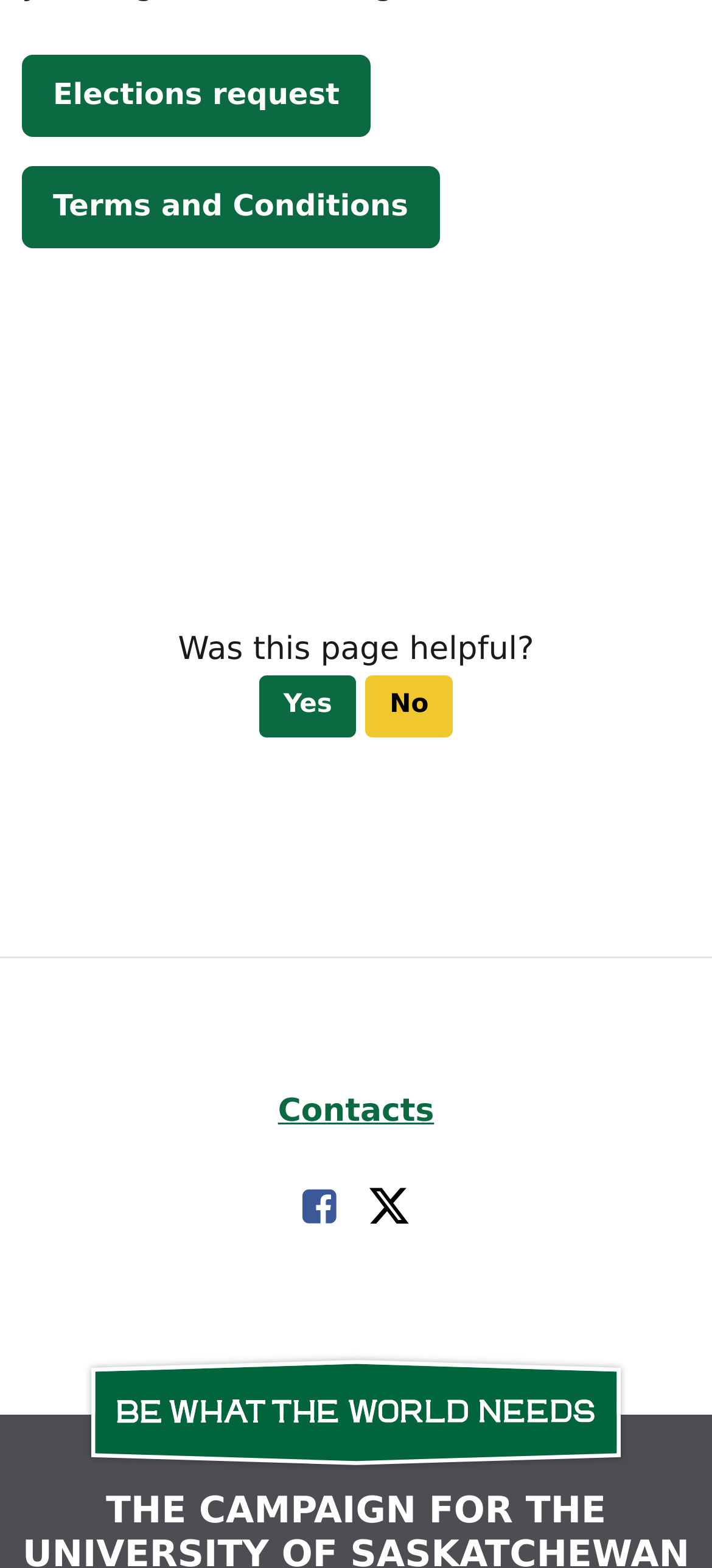Determine the bounding box coordinates for the HTML element described here: "Elections request".

[0.031, 0.034, 0.52, 0.087]